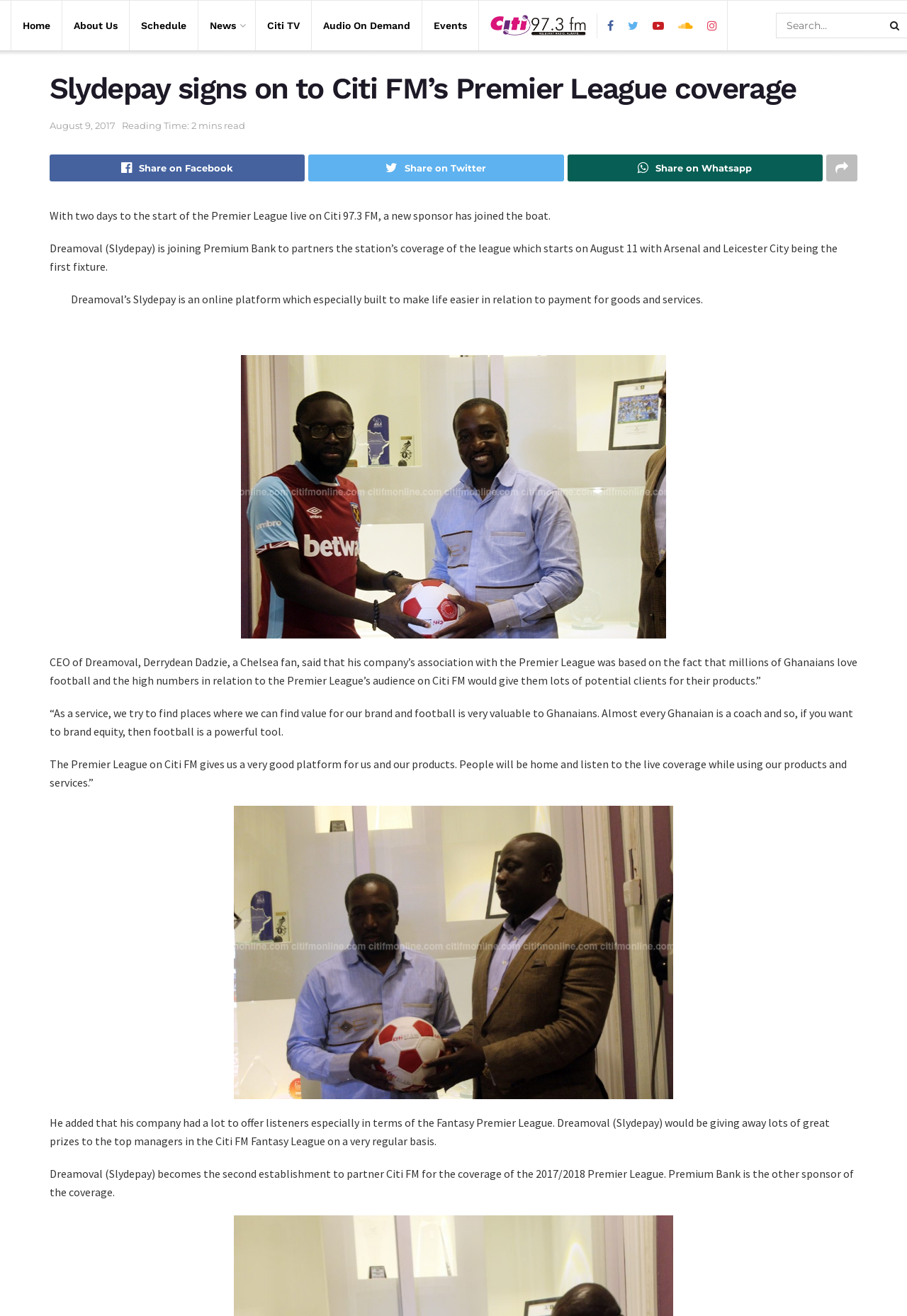Based on the element description: "parent_node: Share on Facebook", identify the UI element and provide its bounding box coordinates. Use four float numbers between 0 and 1, [left, top, right, bottom].

[0.911, 0.118, 0.945, 0.138]